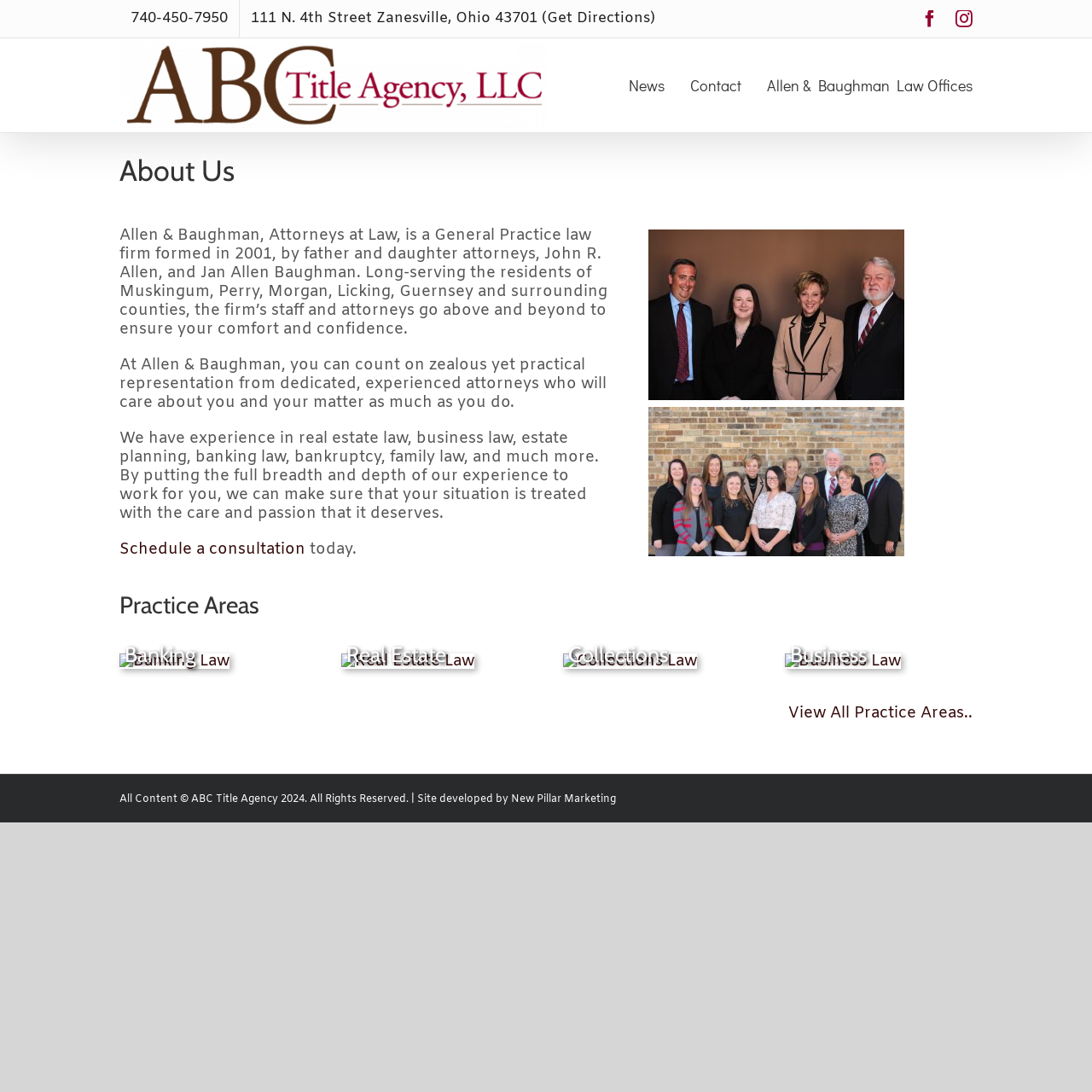Use the information in the screenshot to answer the question comprehensively: What is the name of the father and daughter attorneys who formed the law firm?

I found the names by reading the StaticText element with the text 'Allen & Baughman, Attorneys at Law, is a General Practice law firm formed in 2001, by father and daughter attorneys, John R. Allen, and Jan Allen Baughman.' which is located in the main content area of the webpage.